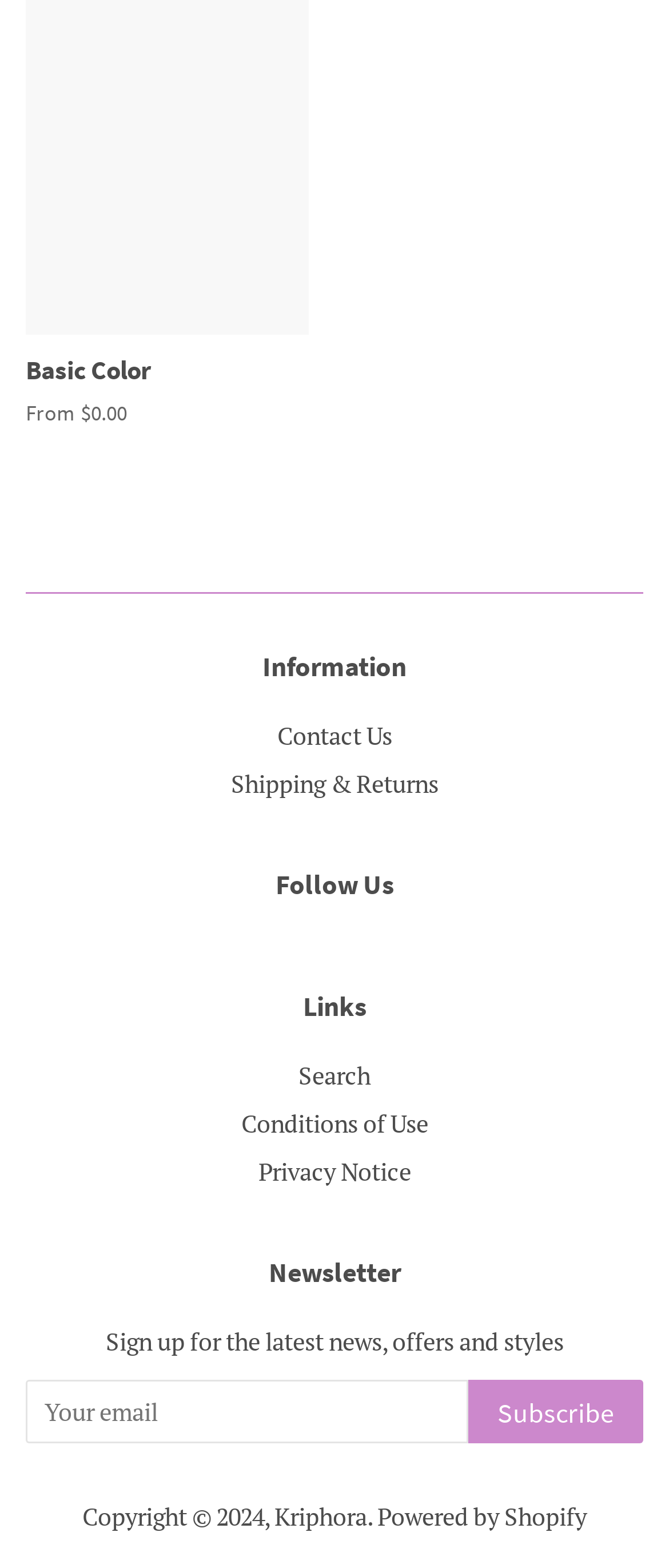Identify the bounding box coordinates of the part that should be clicked to carry out this instruction: "Subscribe to the newsletter".

[0.038, 0.88, 0.962, 0.921]